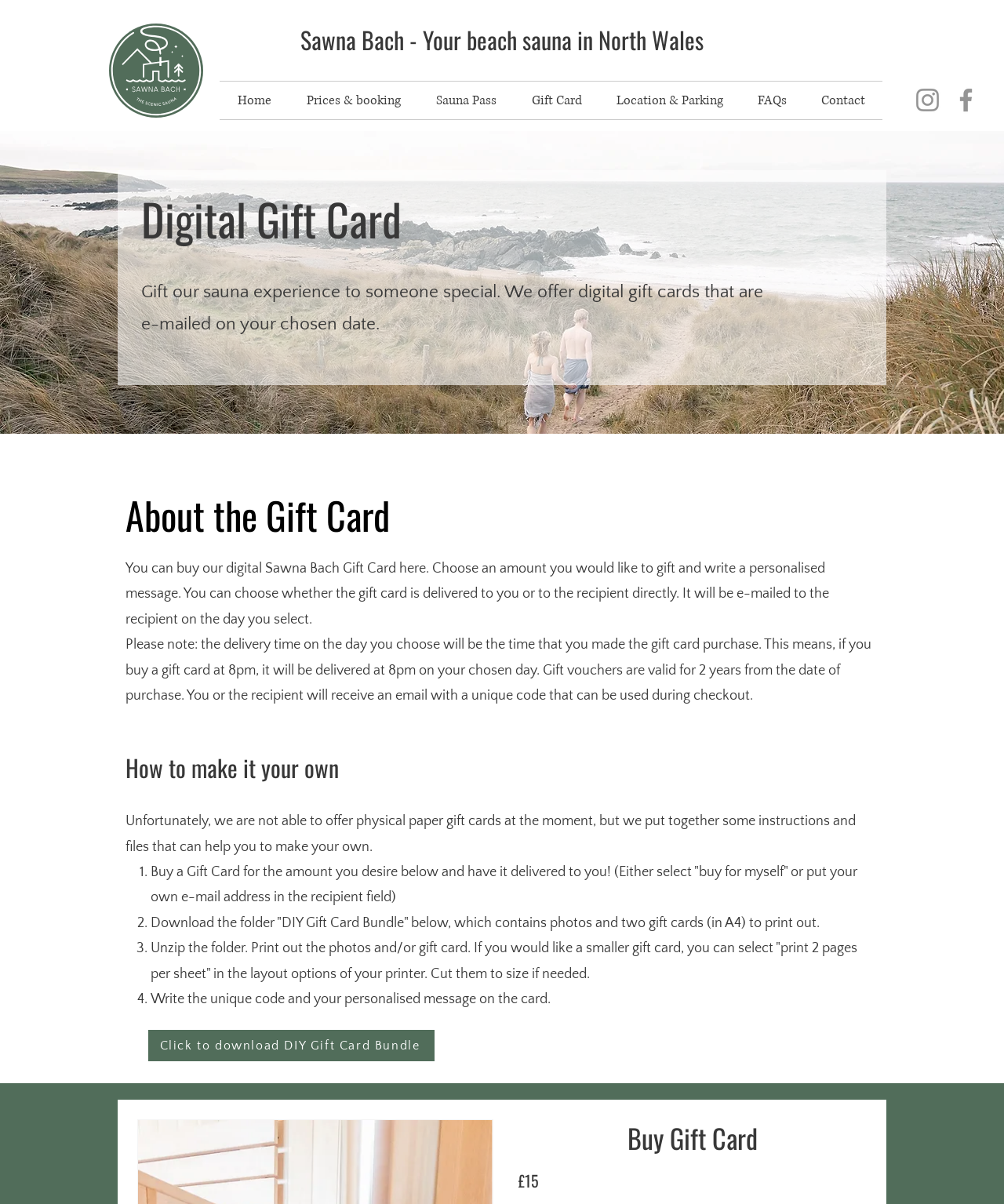What is the minimum amount for a gift card?
With the help of the image, please provide a detailed response to the question.

The minimum amount for a gift card can be found in the link element 'Click to download DIY Gift Card Bundle' and the static text element '£15'.